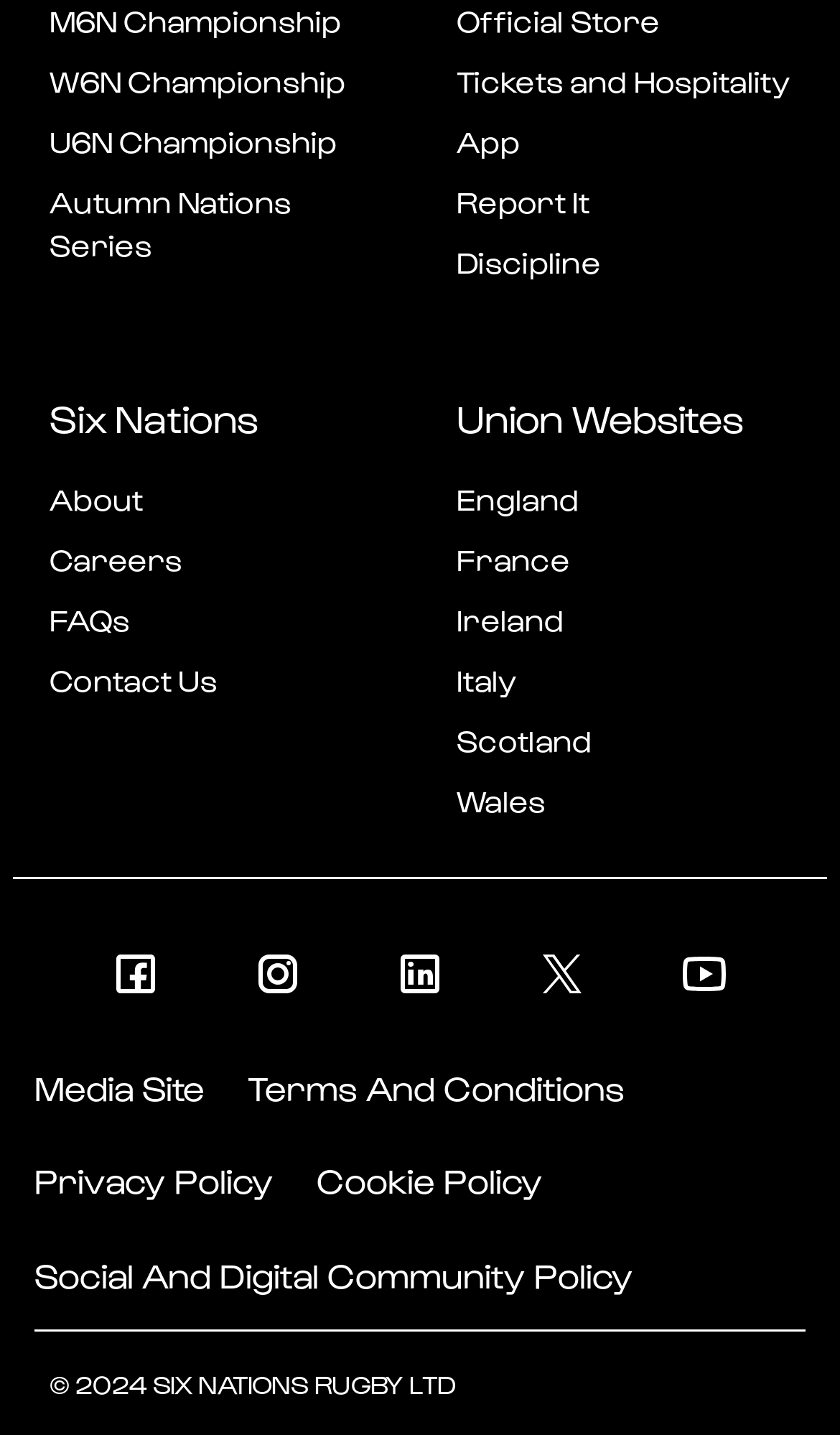Give a one-word or one-phrase response to the question:
How many links are there under the main headings?

12